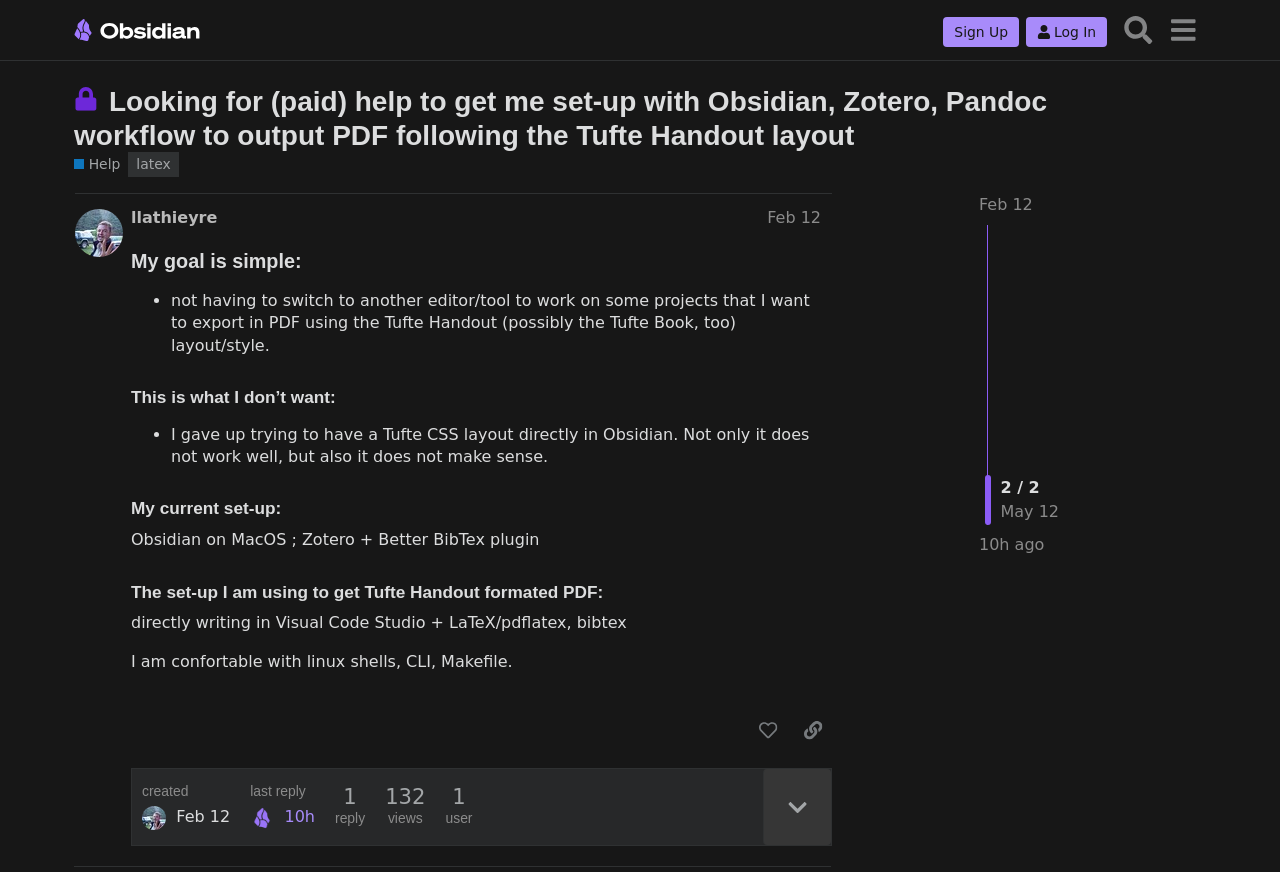Please specify the bounding box coordinates in the format (top-left x, top-left y, bottom-right x, bottom-right y), with values ranging from 0 to 1. Identify the bounding box for the UI component described as follows: aria-label="menu" title="menu"

[0.907, 0.008, 0.942, 0.06]